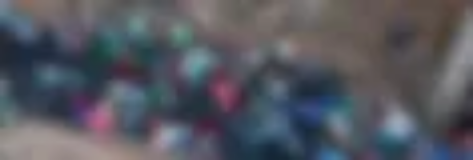What is the organization's goal regarding local women?
Please provide a single word or phrase in response based on the screenshot.

Integrate them